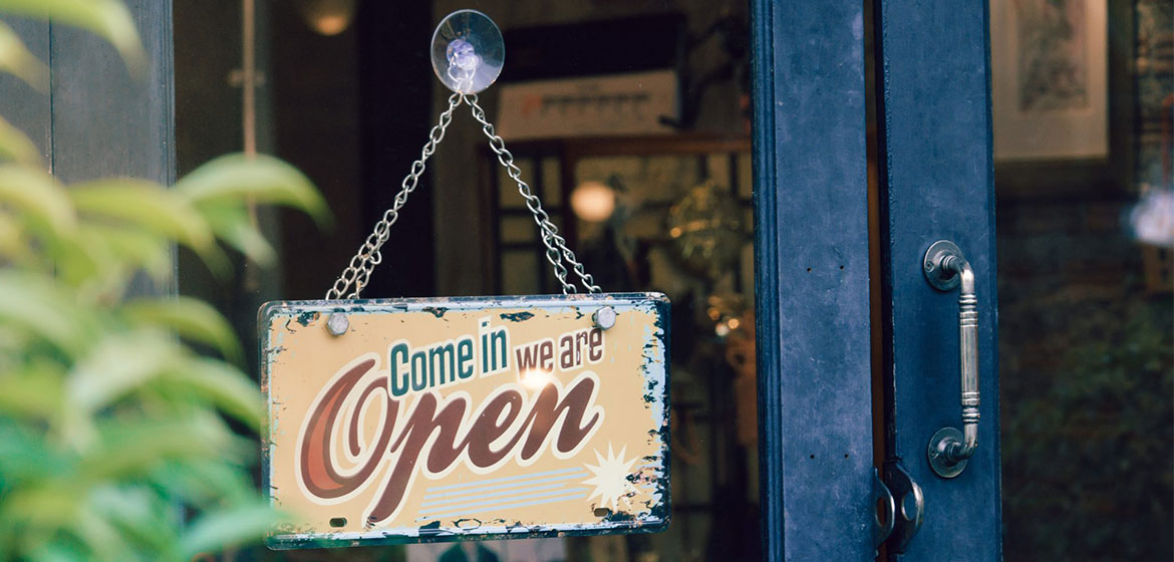Answer the question with a brief word or phrase:
What surrounds the door?

Lush green plants